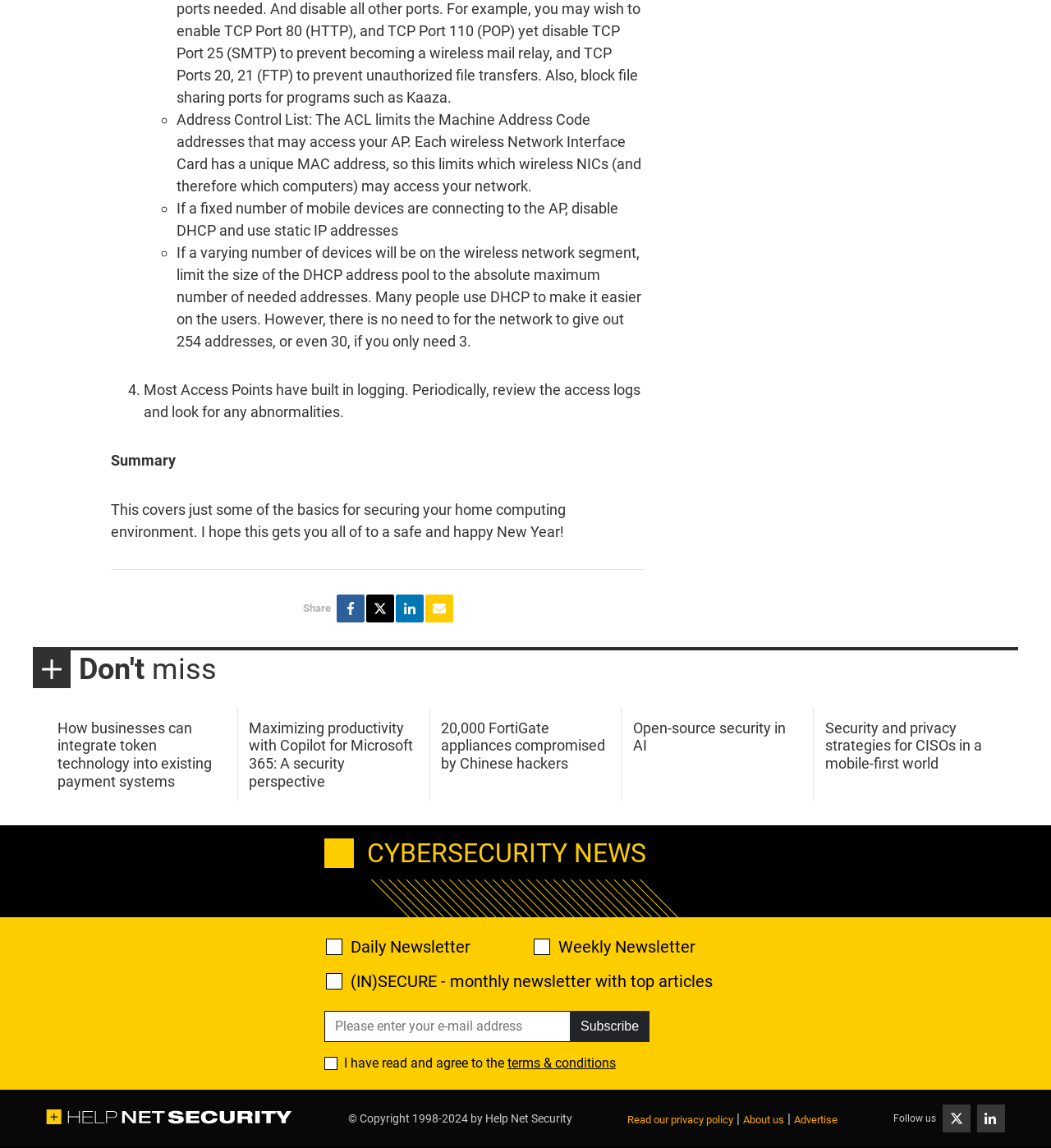Please provide a comprehensive answer to the question below using the information from the image: What is the recommended action for Access Points?

The webpage recommends that most Access Points have built-in logging, and periodically reviewing the access logs to look for any abnormalities.